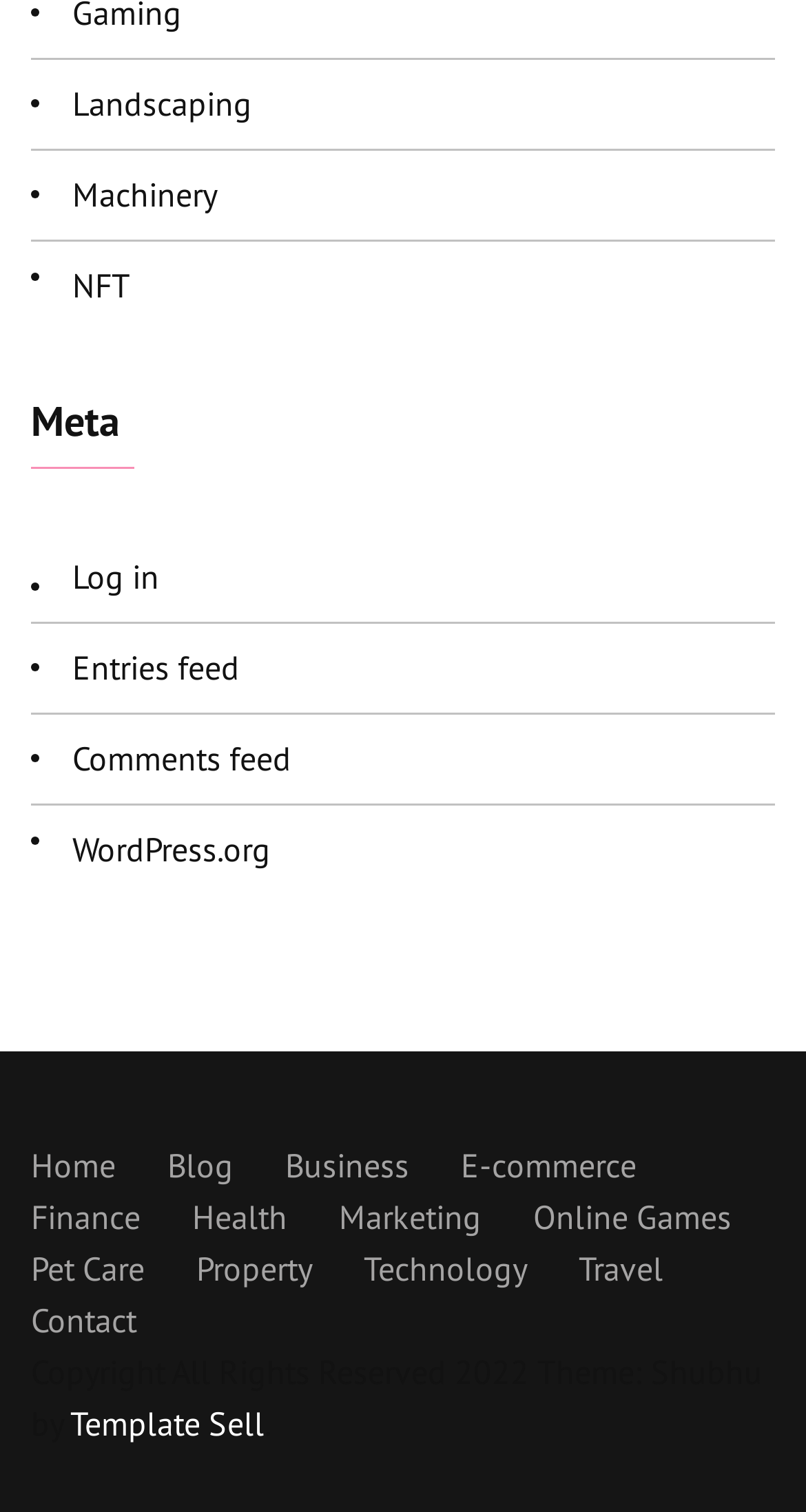Find and specify the bounding box coordinates that correspond to the clickable region for the instruction: "Check the Copyright information".

[0.038, 0.893, 0.946, 0.955]